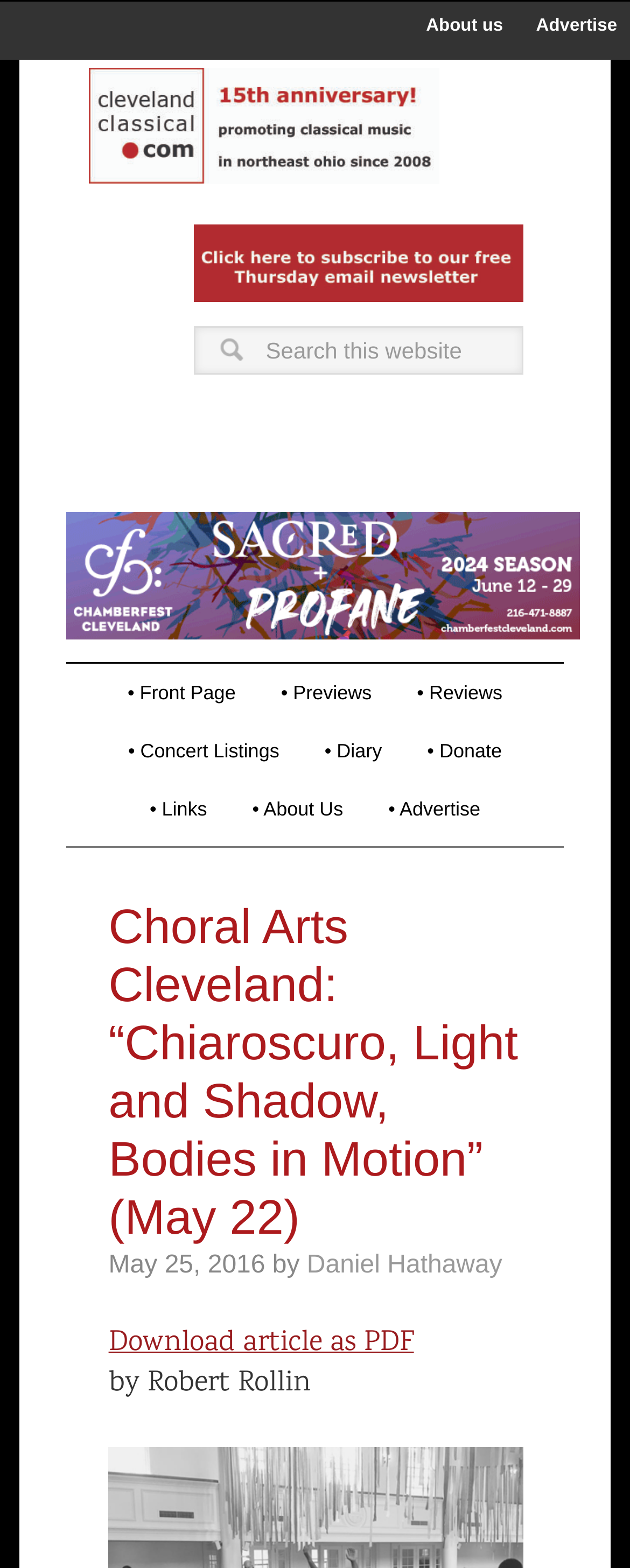What is the name of the concert presented by Choral Arts Cleveland?
Use the screenshot to answer the question with a single word or phrase.

Chiaroscuro